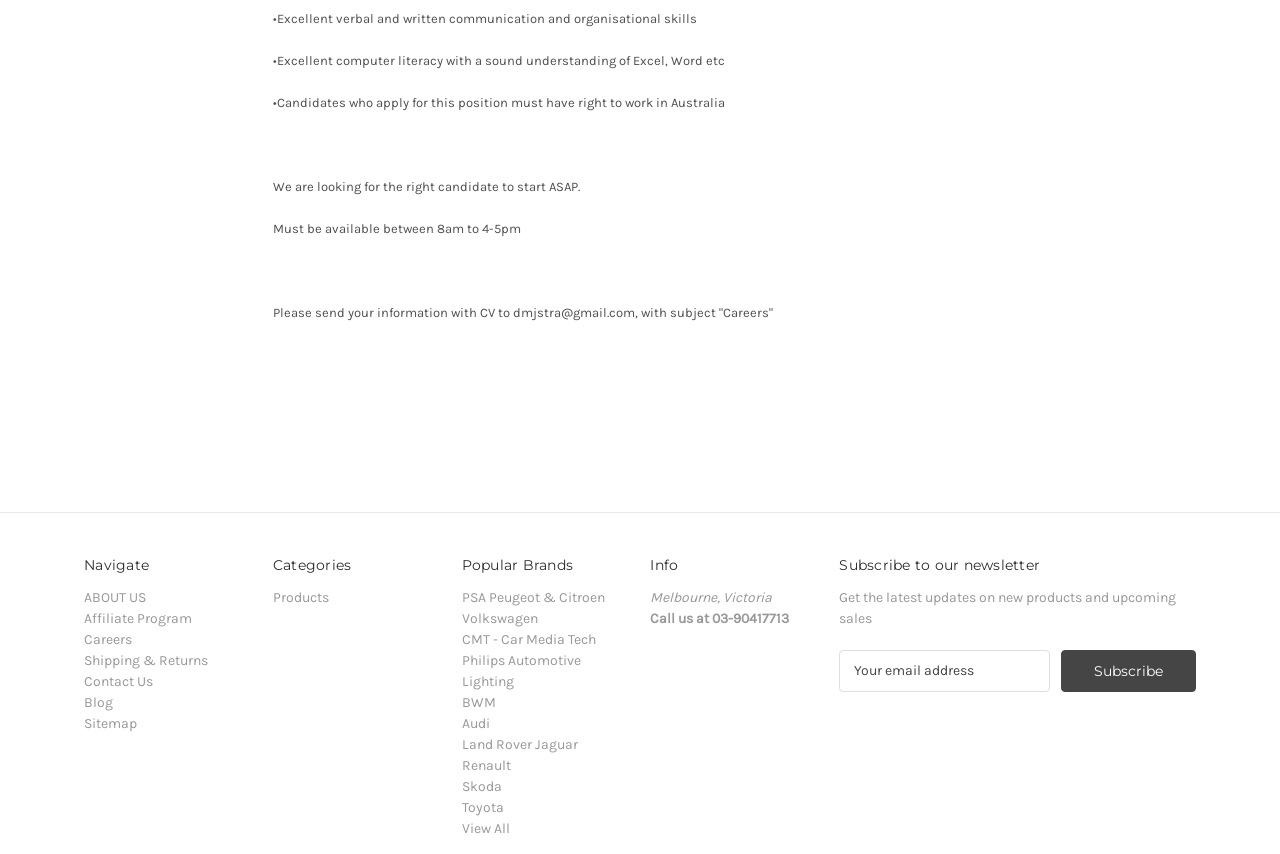Show the bounding box coordinates of the element that should be clicked to complete the task: "Enter Email Address".

[0.656, 0.761, 0.82, 0.81]